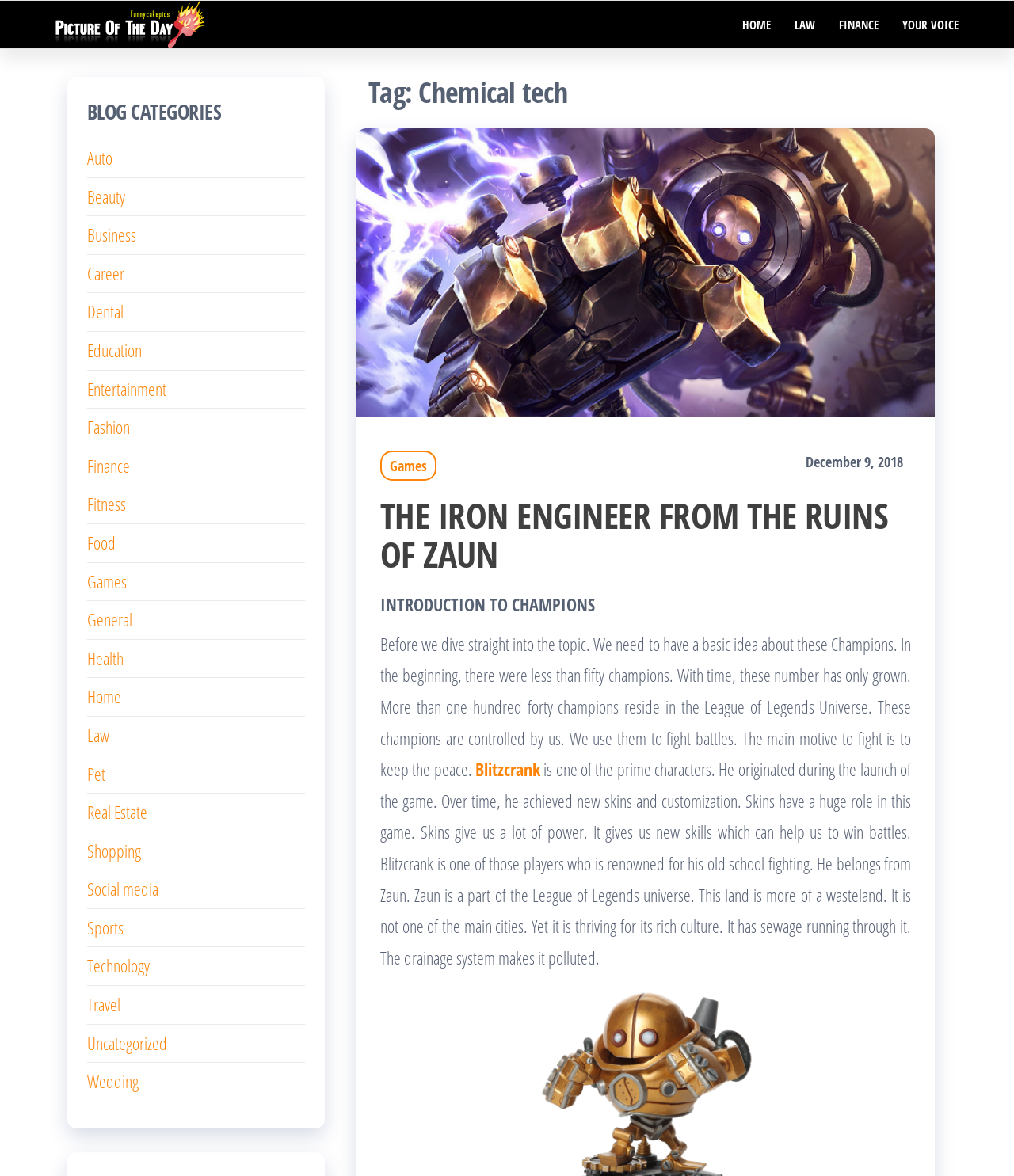Locate the bounding box coordinates of the clickable element to fulfill the following instruction: "Explore the 'Games' category". Provide the coordinates as four float numbers between 0 and 1 in the format [left, top, right, bottom].

[0.375, 0.383, 0.43, 0.408]